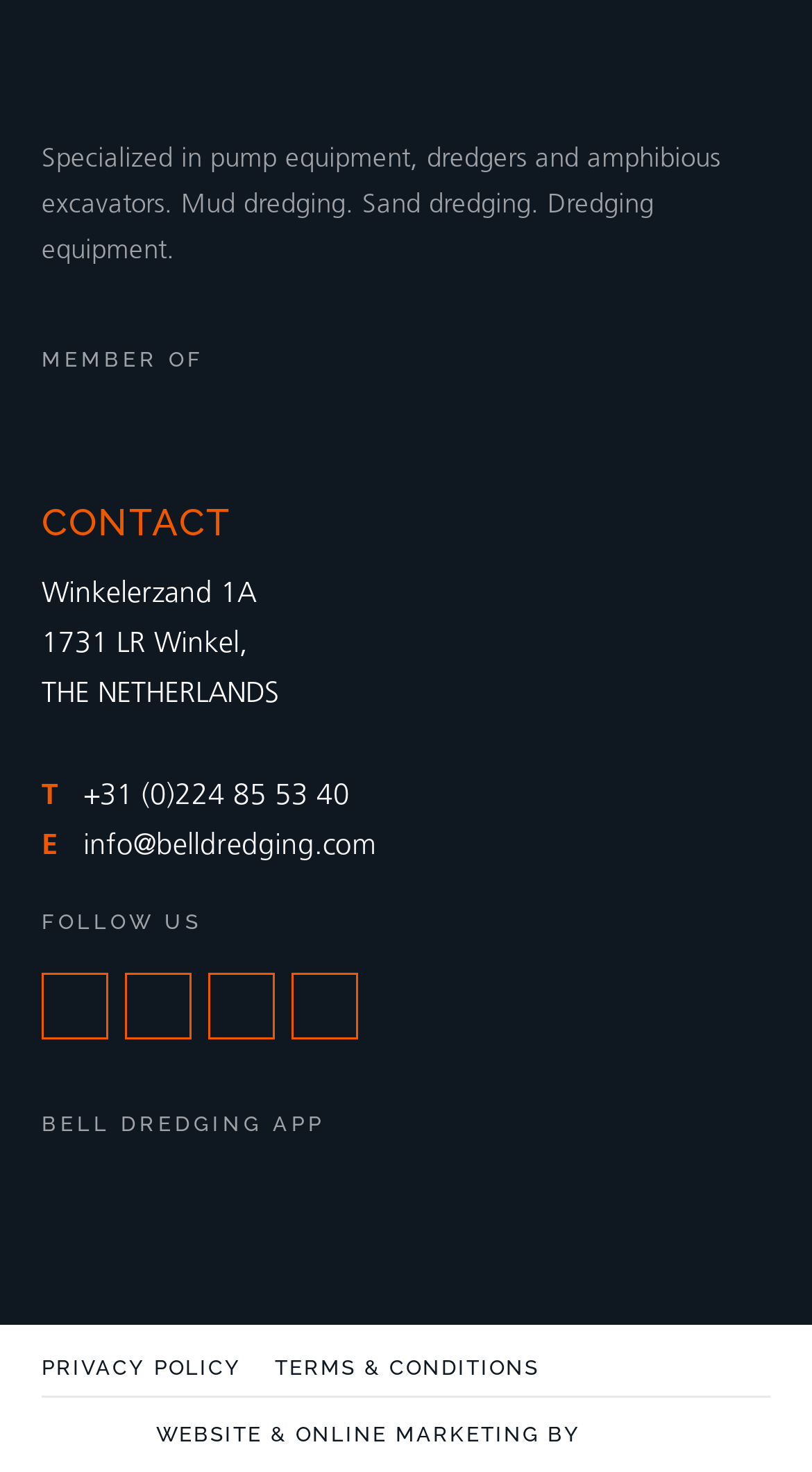Could you indicate the bounding box coordinates of the region to click in order to complete this instruction: "Download the app on the App Store".

[0.051, 0.787, 0.297, 0.833]